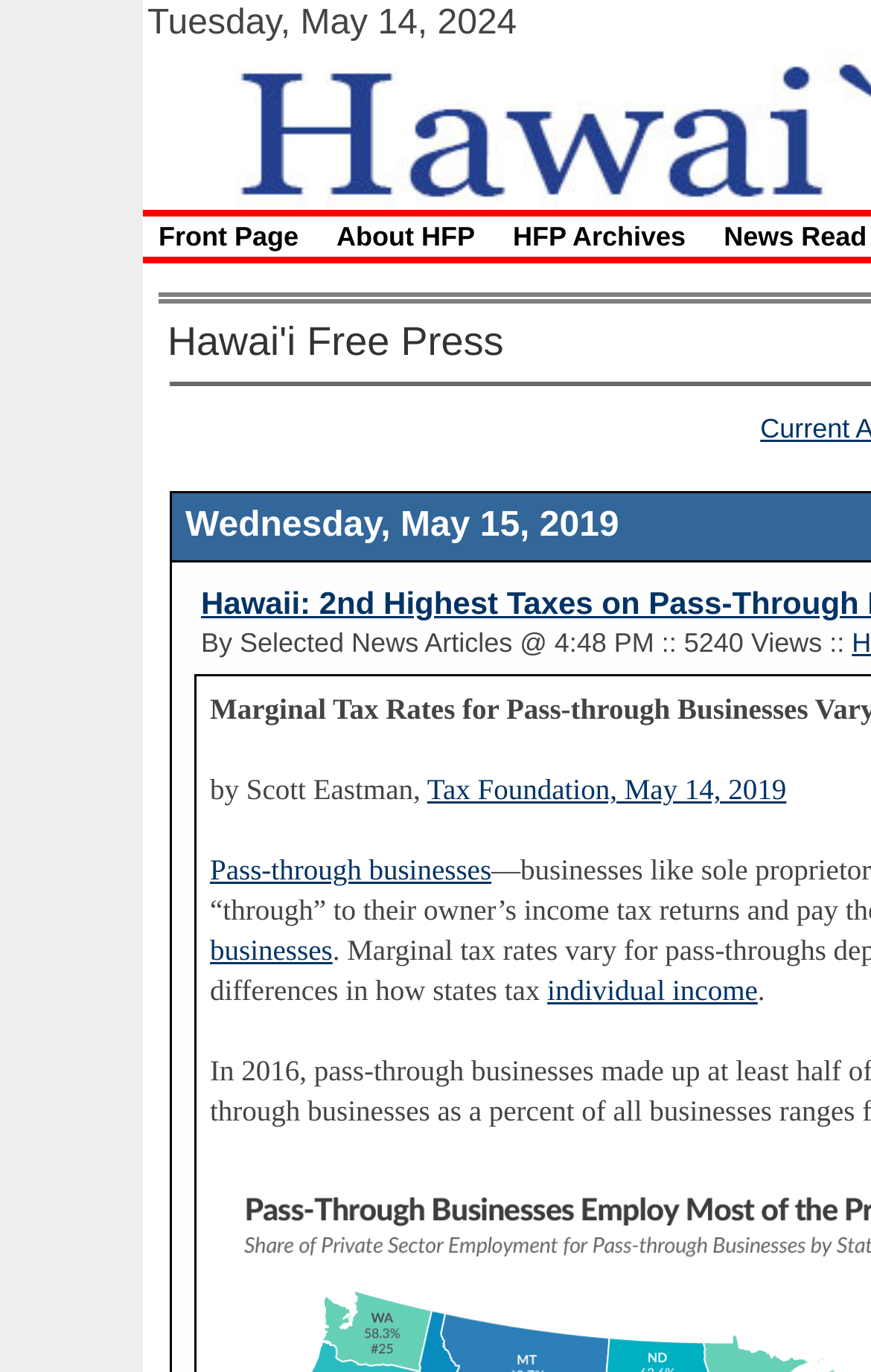Extract the bounding box coordinates for the UI element described as: "Pass-through businesses".

[0.241, 0.623, 0.564, 0.646]